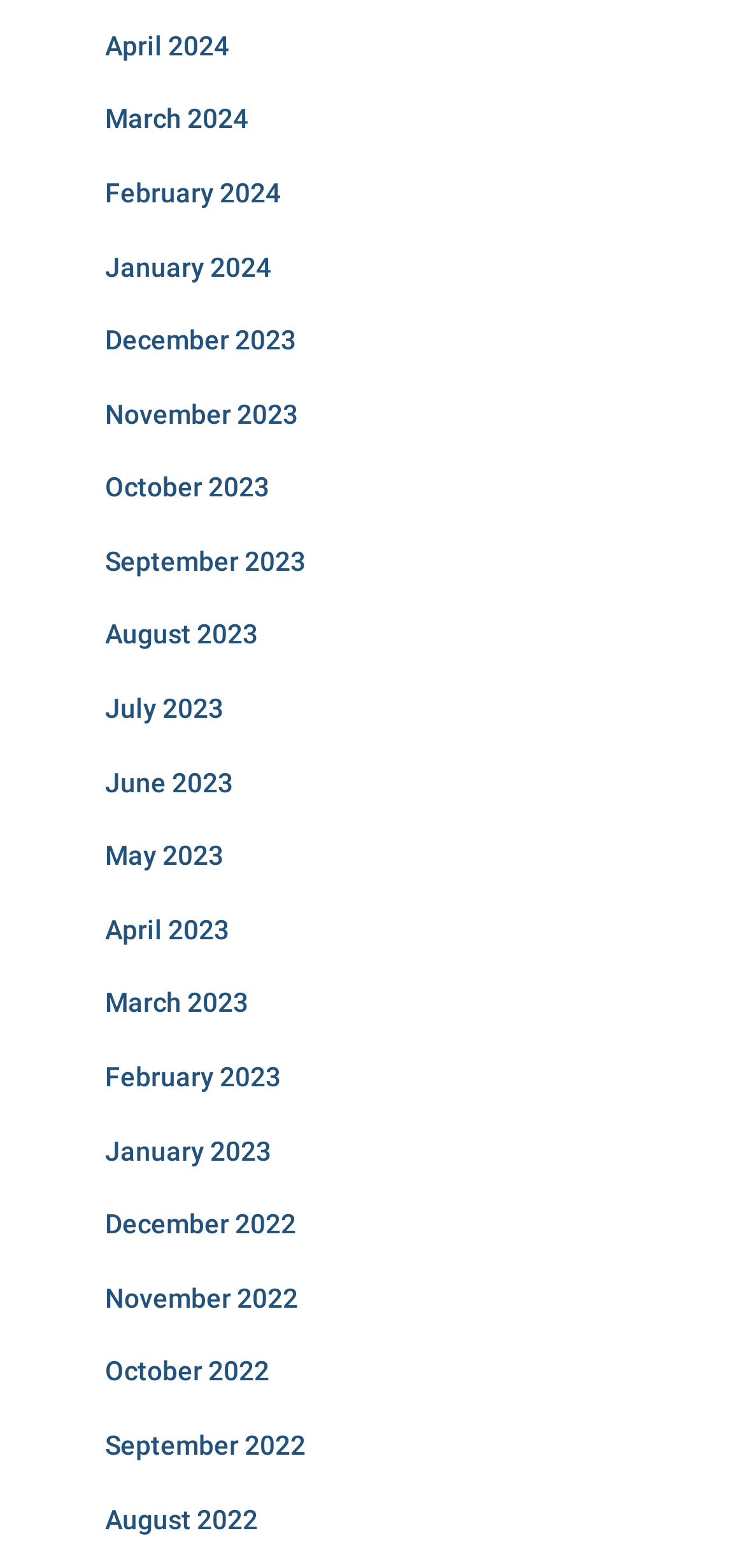What is the latest month listed?
Observe the image and answer the question with a one-word or short phrase response.

April 2024